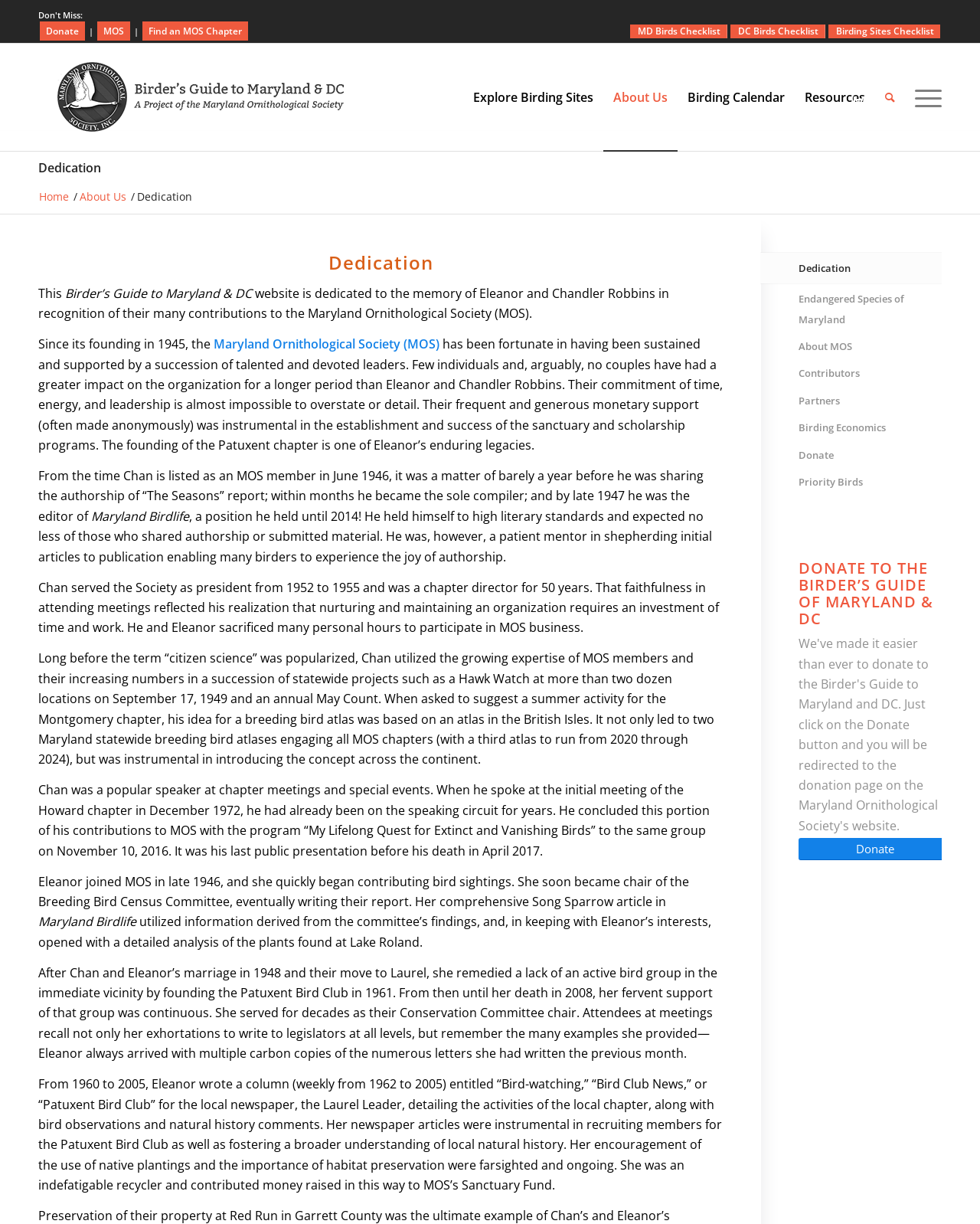What is the 'Patuxent Bird Club'?
Based on the image, give a one-word or short phrase answer.

A local bird club